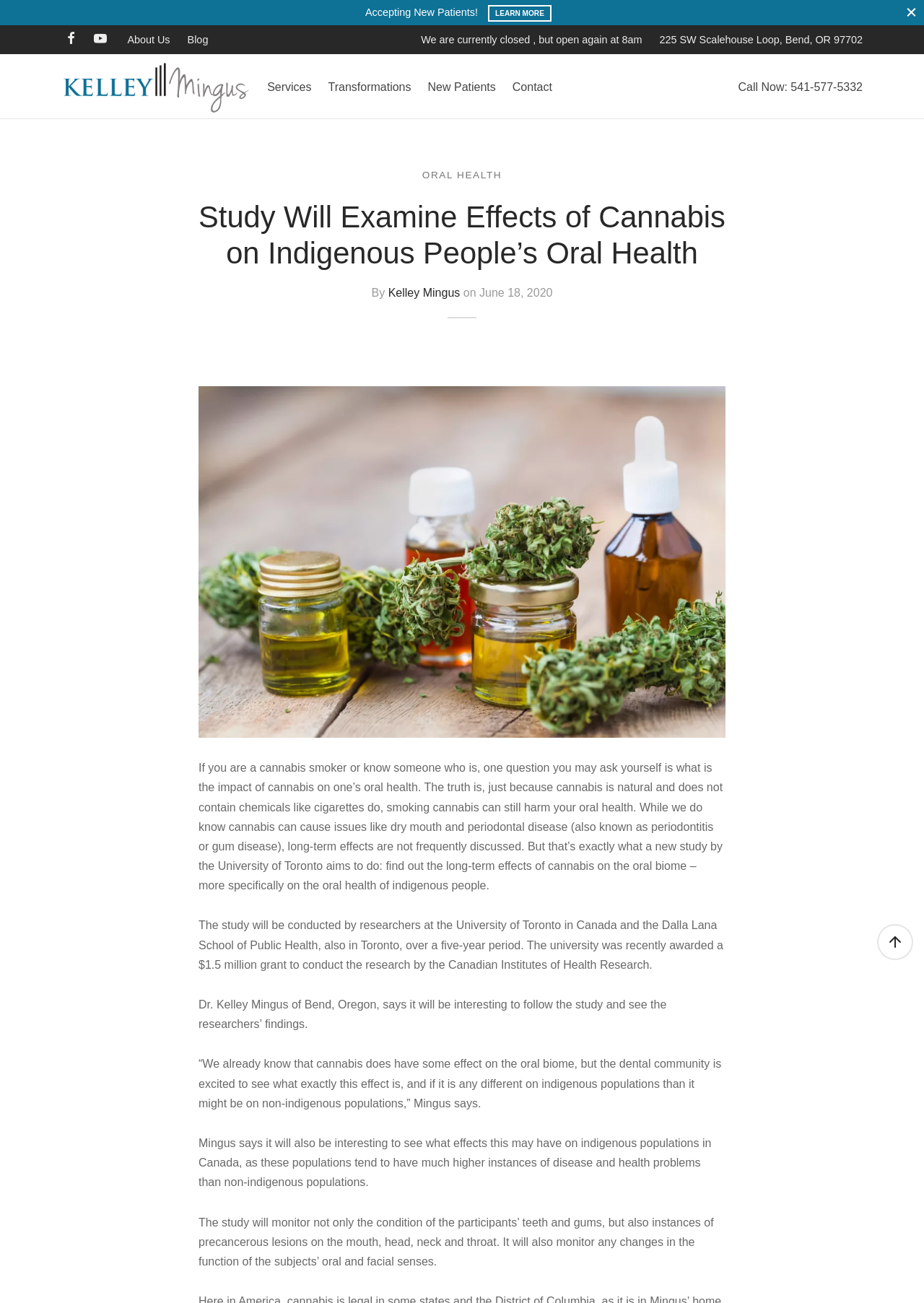Can you identify the bounding box coordinates of the clickable region needed to carry out this instruction: 'Visit the 'About Us' page'? The coordinates should be four float numbers within the range of 0 to 1, stated as [left, top, right, bottom].

[0.138, 0.024, 0.192, 0.037]